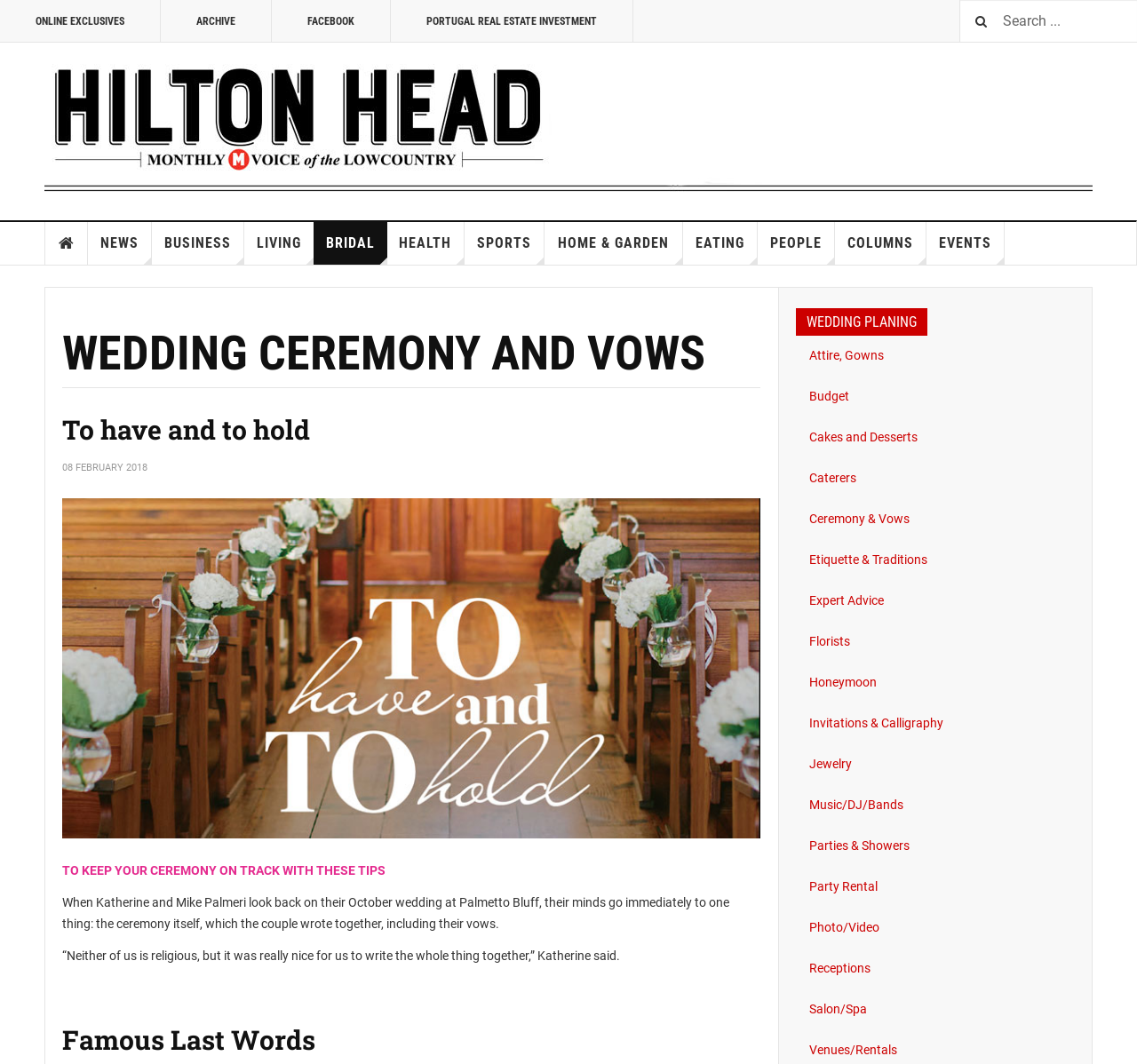Refer to the image and provide an in-depth answer to the question: 
What is the main topic of this webpage?

Based on the webpage's structure and content, it appears that the main topic is about wedding ceremony and vows, as indicated by the heading 'WEDDING CEREMONY AND VOWS' and the article's content discussing the couple's experience with writing their own vows.